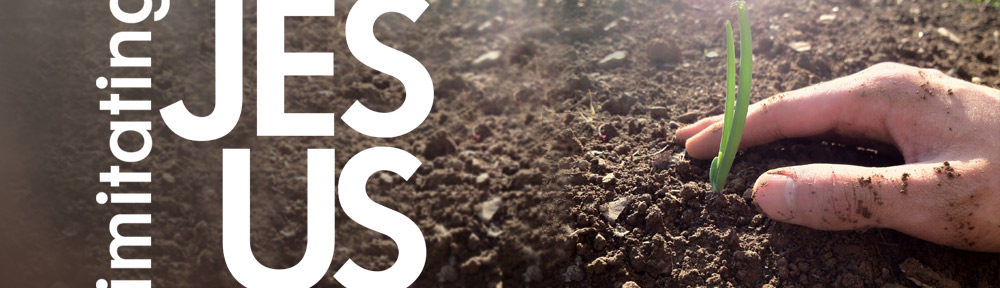Outline with detail what the image portrays.

The image titled "Imitating Jesus" features a soil backdrop, symbolizing growth and nurturing, with a hand gently reaching out to a tender green sprout emerging from the rich earth. The phrase "imitating JESUS" is prominently displayed, emphasizing a call to action or reflection on embodying the principles and teachings of Jesus. The hand, slightly dirty from the earth, represents a hands-on approach to faith and discipleship, echoing themes of care, development, and the familial aspect of spiritual guidance, which aligns with the central messages of the corresponding blog. This visual encapsulates the essence of nurturing relationships and the transformative journey within Christian discipleship.